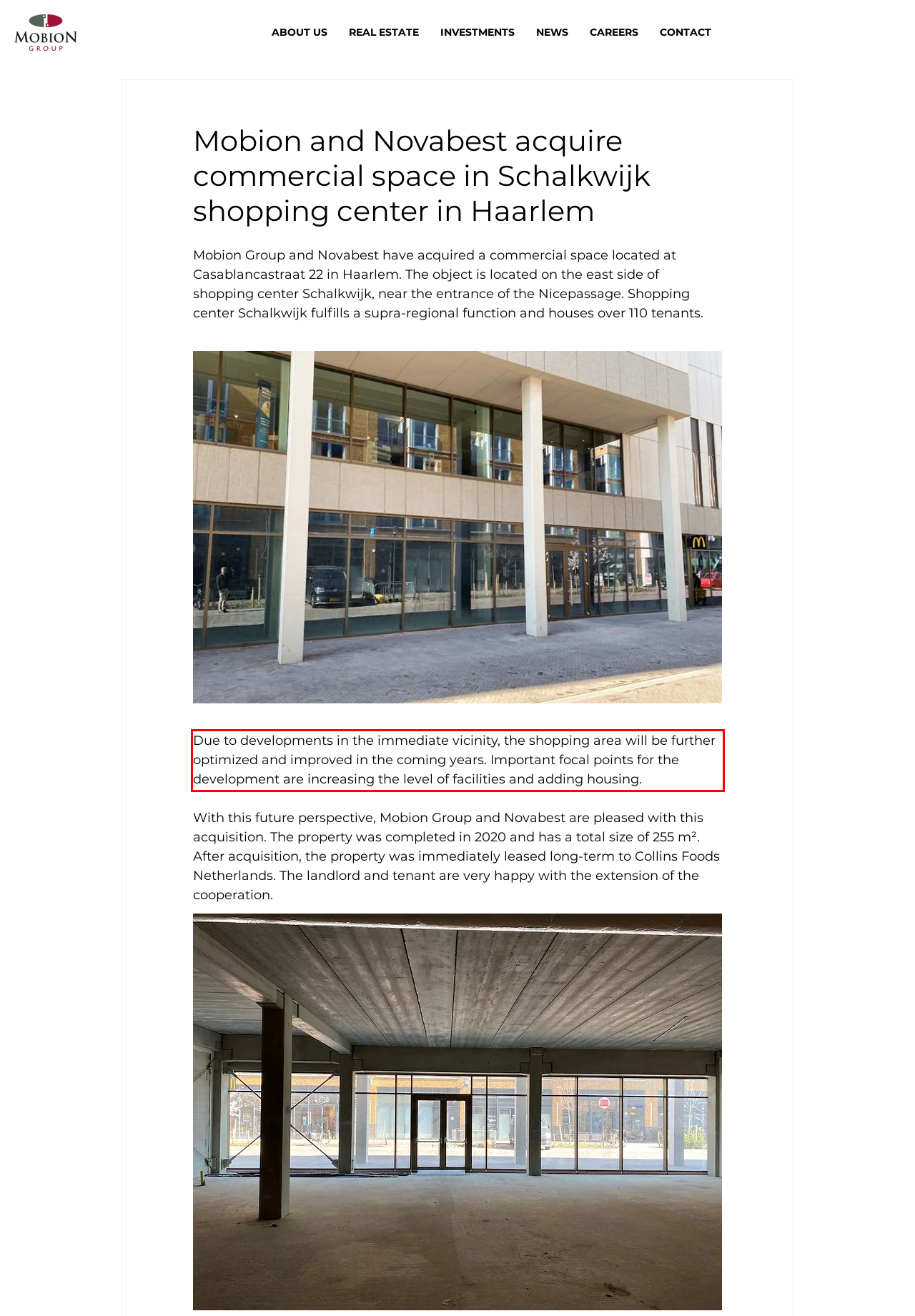Observe the screenshot of the webpage, locate the red bounding box, and extract the text content within it.

Due to developments in the immediate vicinity, the shopping area will be further optimized and improved in the coming years. Important focal points for the development are increasing the level of facilities and adding housing.